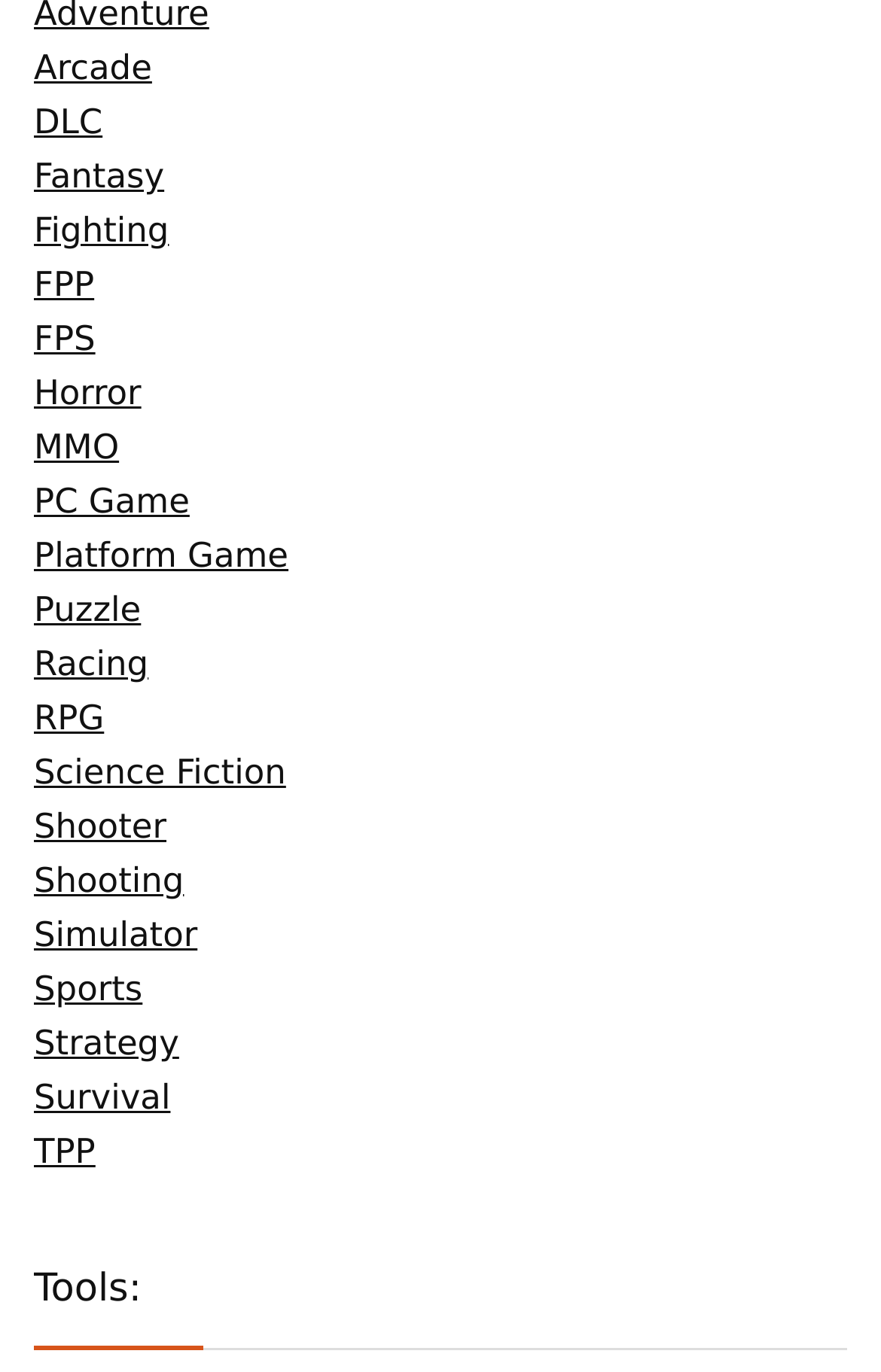Provide the bounding box coordinates of the area you need to click to execute the following instruction: "Learn about 'MRC London Intercollegiate Doctoral Training Partnership Studentships'".

None